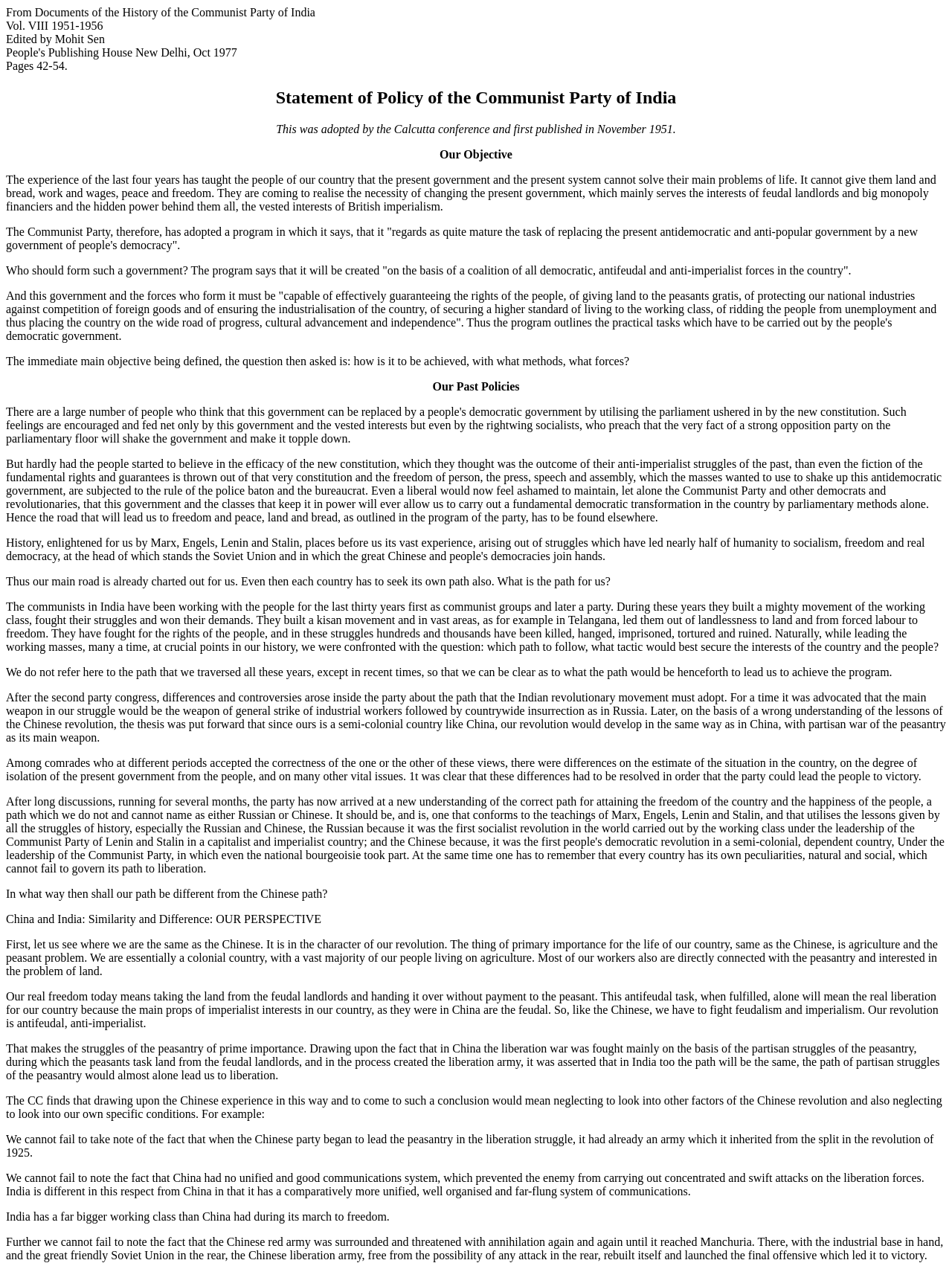What is the character of the Indian revolution?
Please provide a comprehensive and detailed answer to the question.

The webpage states that the character of the Indian revolution is antifeudal and anti-imperialist, similar to the Chinese revolution, and that the main task is to fight feudalism and imperialism.